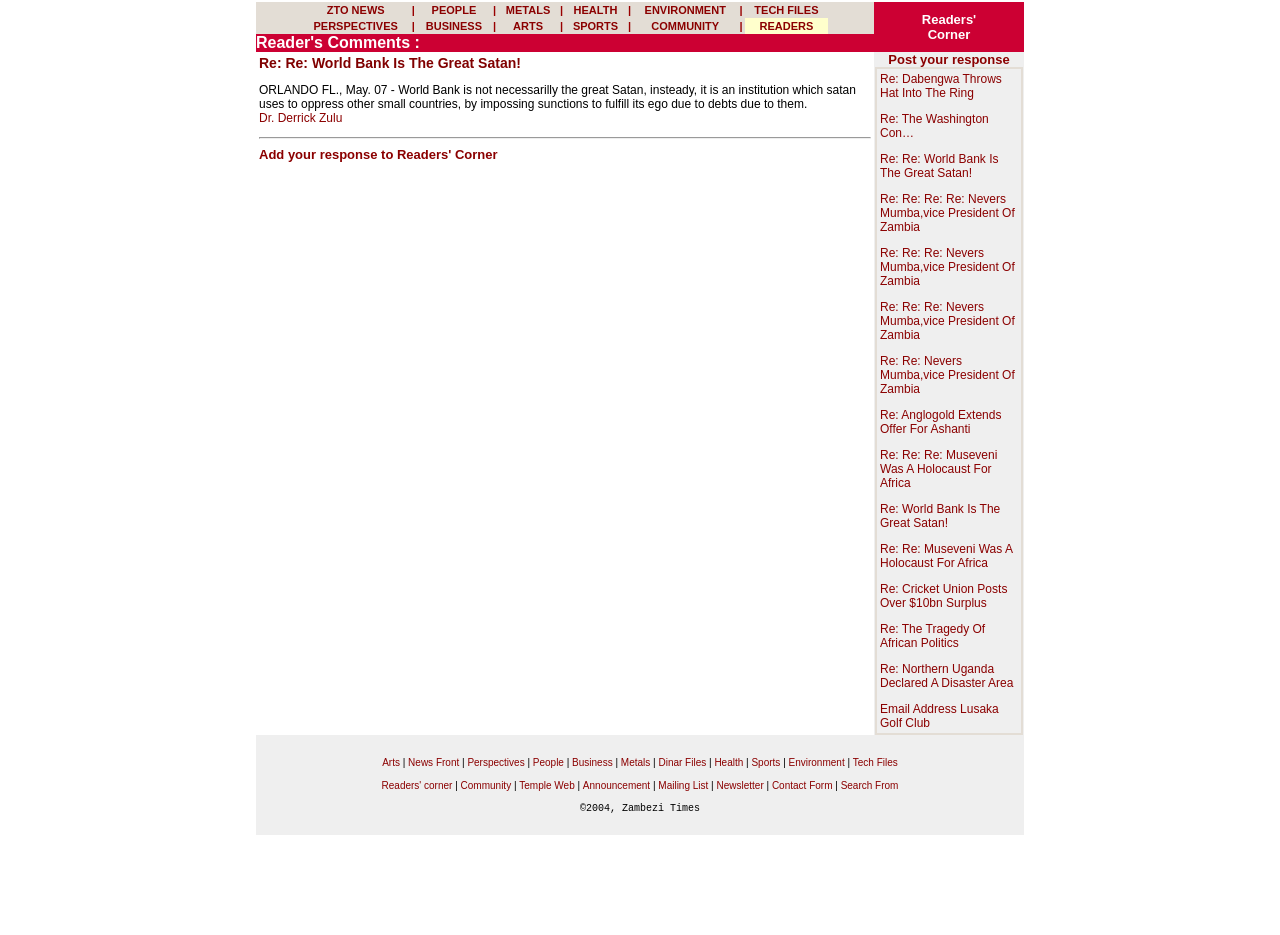Please identify the bounding box coordinates of the clickable region that I should interact with to perform the following instruction: "Search for a rental property". The coordinates should be expressed as four float numbers between 0 and 1, i.e., [left, top, right, bottom].

None